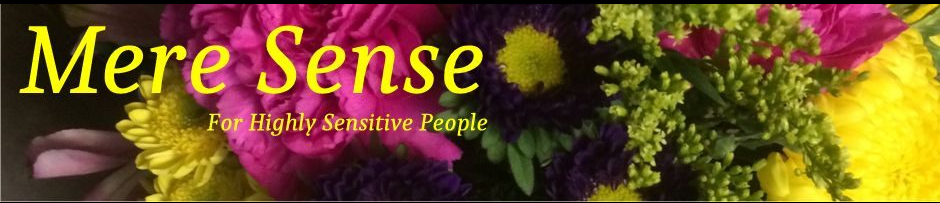Explain in detail what you see in the image.

The image features the vibrant title "Mere Sense" prominently displayed in a bold yellow font, capturing attention with its inviting and uplifting design. Below the title, the subtitle "For Highly Sensitive People" is presented in a slightly smaller size, emphasizing the blog's focus on the experiences and needs of highly sensitive individuals. The background of the image is adorned with a colorful array of flowers, including deep purples, bright yellows, and soft pinks, adding a lively and warm touch that aligns with the theme of sensitivity and empathy. This visual representation creates a welcoming atmosphere, inviting visitors to explore the content aimed at supporting and connecting with those navigating the challenges and gifts of high sensitivity.